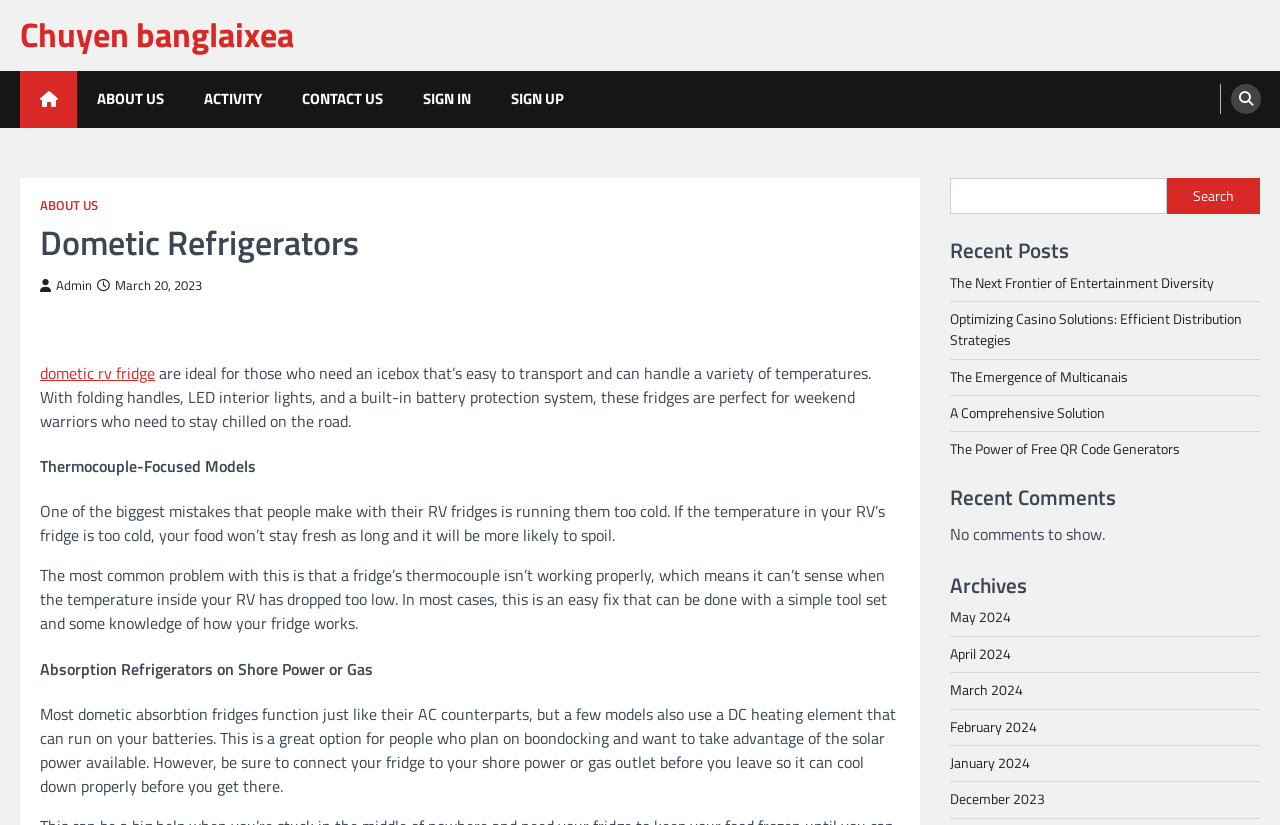What is the main topic of this webpage?
Please provide a detailed and thorough answer to the question.

Based on the webpage's content, especially the heading 'Dometic Refrigerators' and the descriptions of the refrigerators, it is clear that the main topic of this webpage is Dometic Refrigerators.